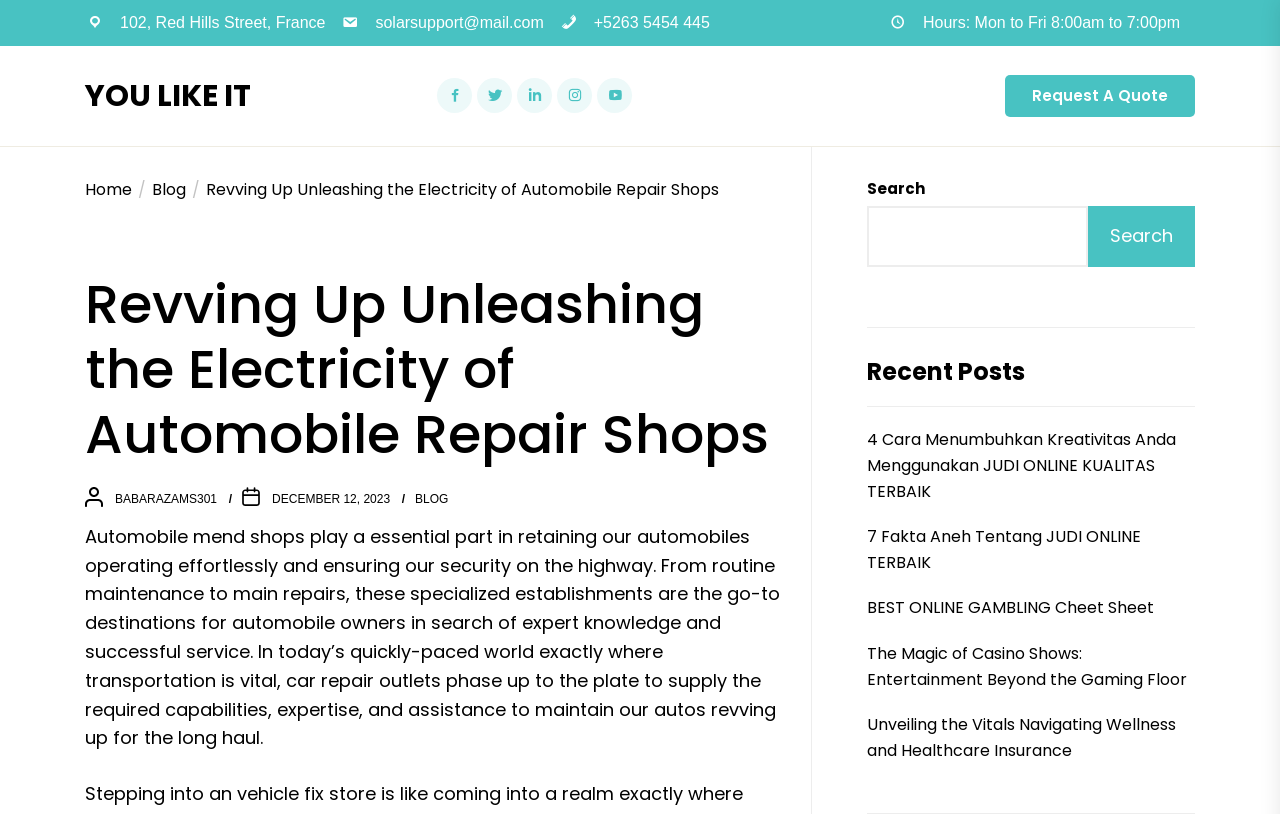With reference to the screenshot, provide a detailed response to the question below:
How many recent posts are listed on the webpage?

I counted the number of link elements with titles that appear below the 'Recent Posts' heading. There are five links with titles, indicating that there are five recent posts listed on the webpage.